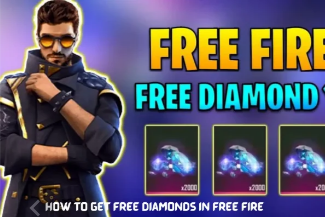Using the information shown in the image, answer the question with as much detail as possible: What is the character in the image wearing?

The character in the image is dressed in a black and gold outfit, which is described as stylized. The character also wears sunglasses, adding to their confident pose.